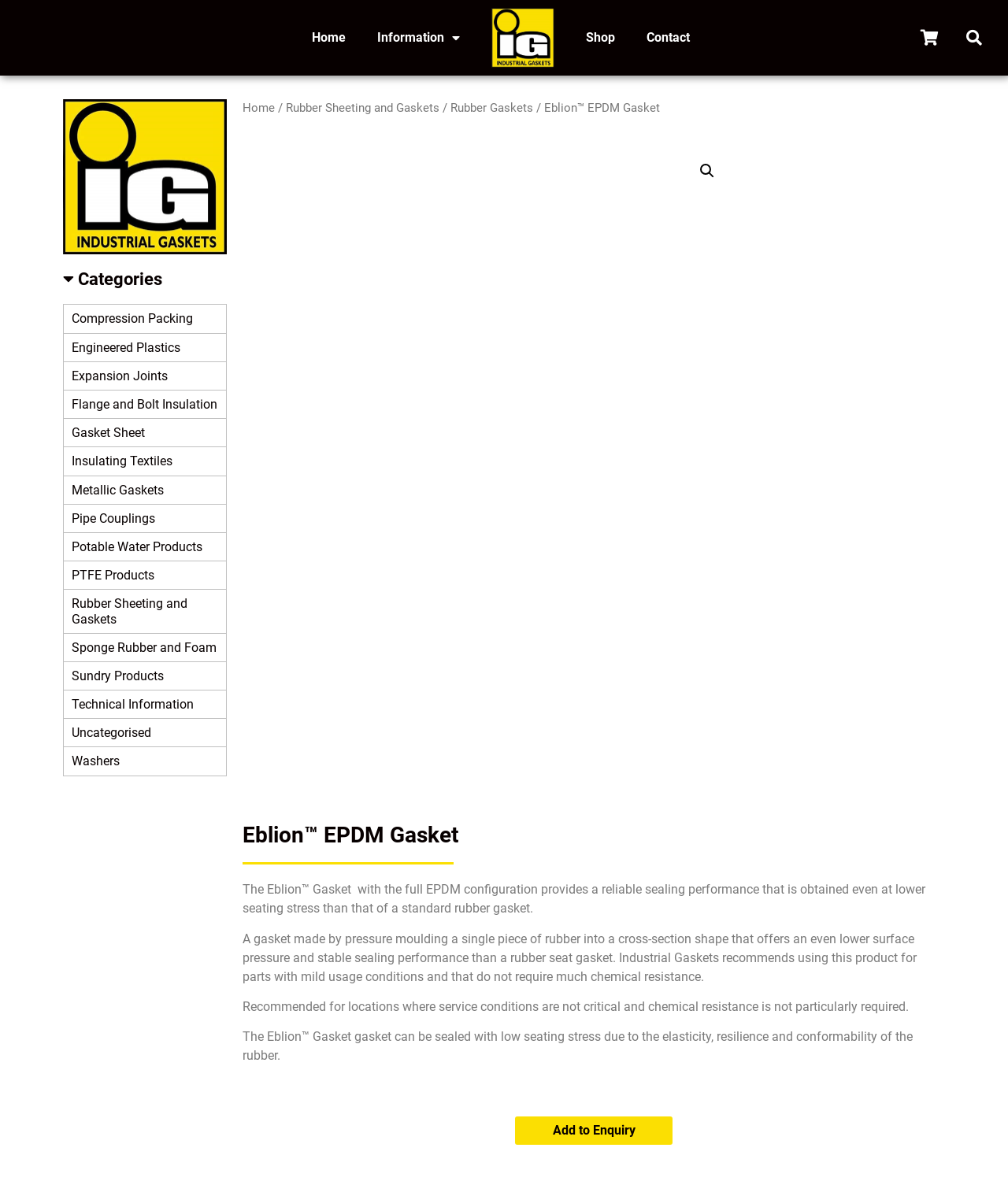Find the bounding box coordinates for the area you need to click to carry out the instruction: "Visit the Compression Packing product category". The coordinates should be four float numbers between 0 and 1, indicated as [left, top, right, bottom].

[0.063, 0.258, 0.224, 0.282]